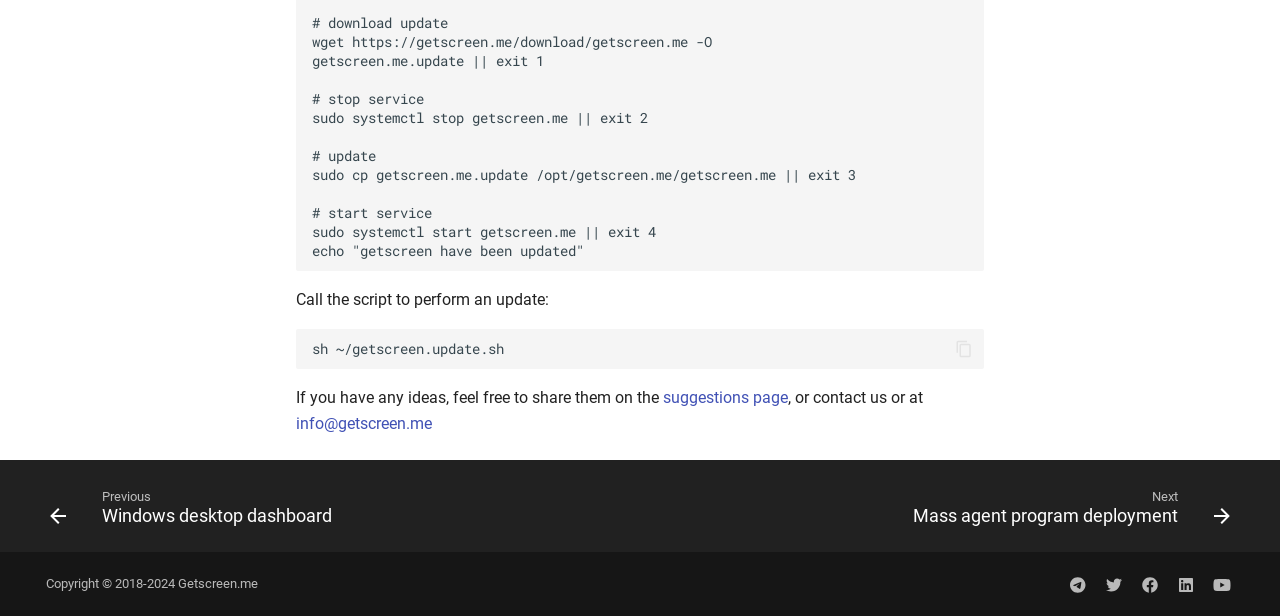Identify the bounding box coordinates of the clickable region to carry out the given instruction: "Go to the previous page".

[0.027, 0.786, 0.279, 0.877]